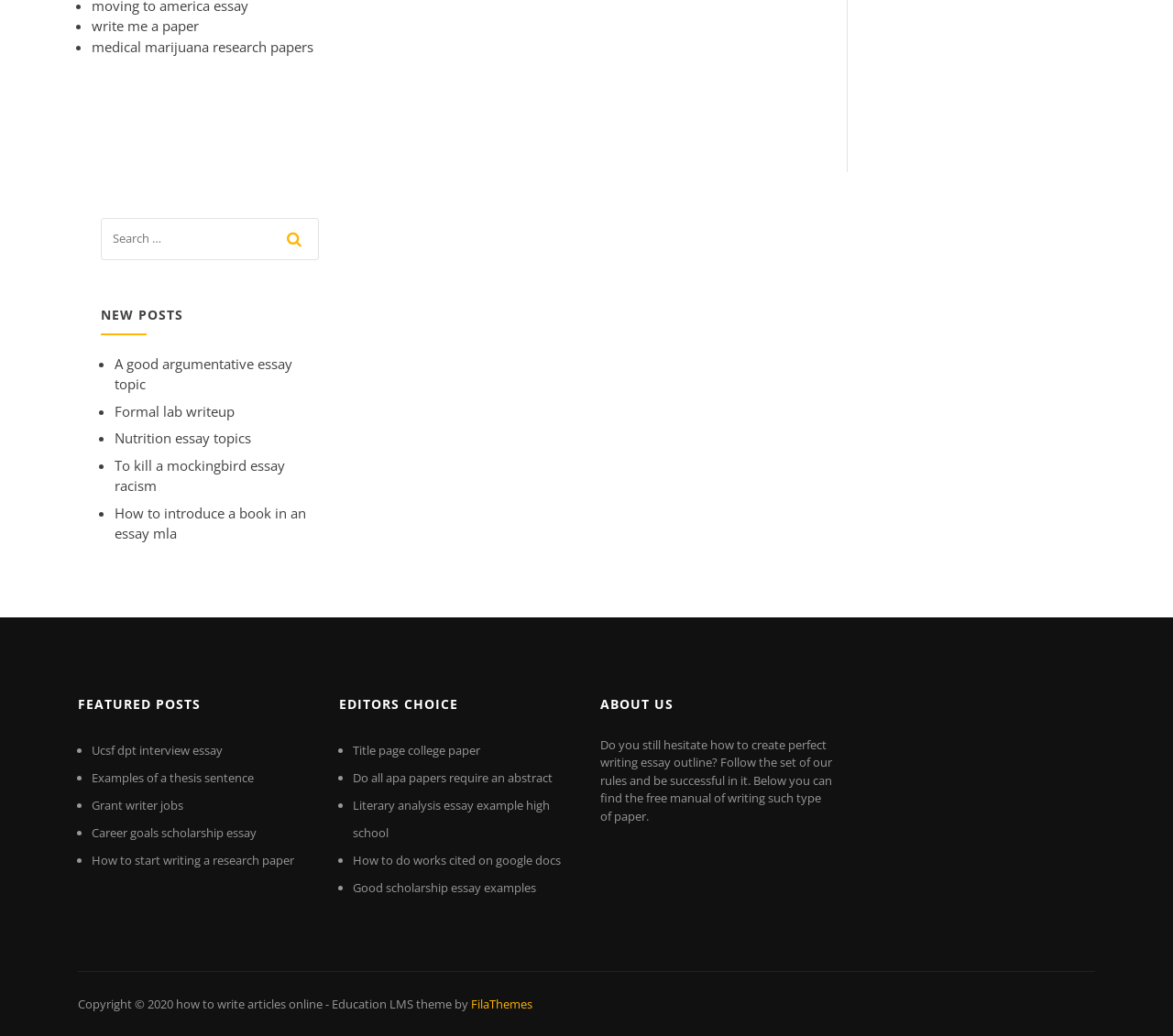Please examine the image and answer the question with a detailed explanation:
What is the copyright year of the website?

The copyright information is located at the bottom of the webpage and states 'Copyright © 2020'. This indicates that the website's copyright year is 2020.